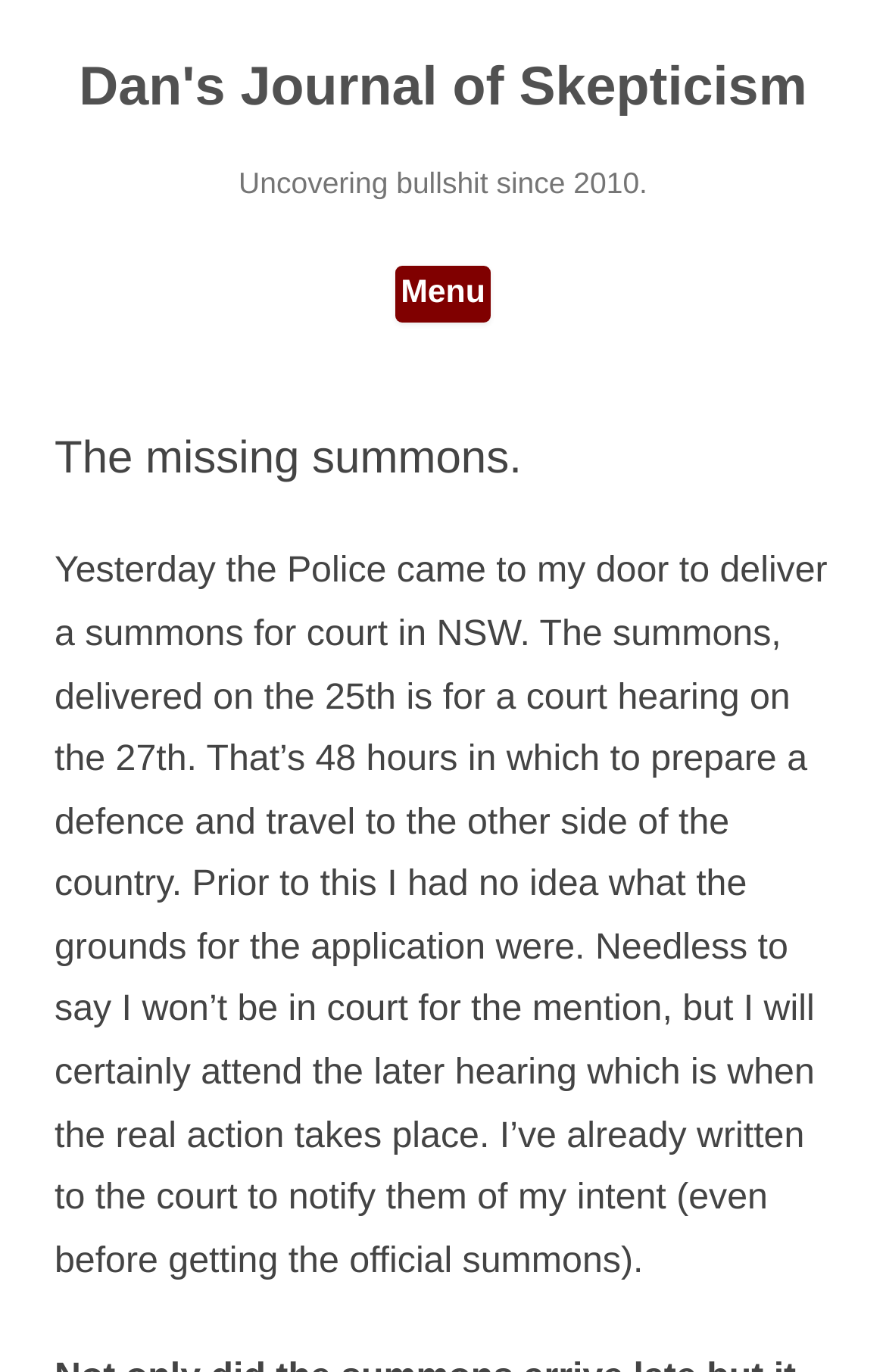Please find and give the text of the main heading on the webpage.

Dan's Journal of Skepticism